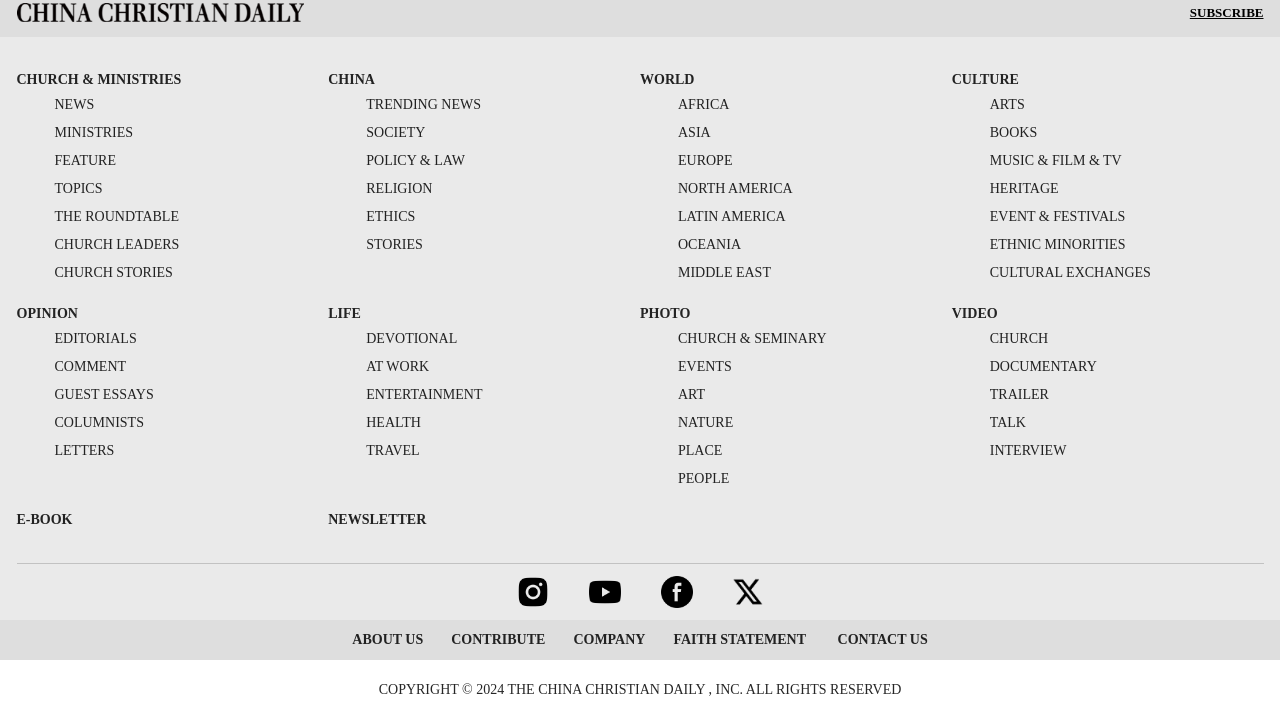Using the description "music & film & tv", predict the bounding box of the relevant HTML element.

[0.744, 0.212, 0.876, 0.232]